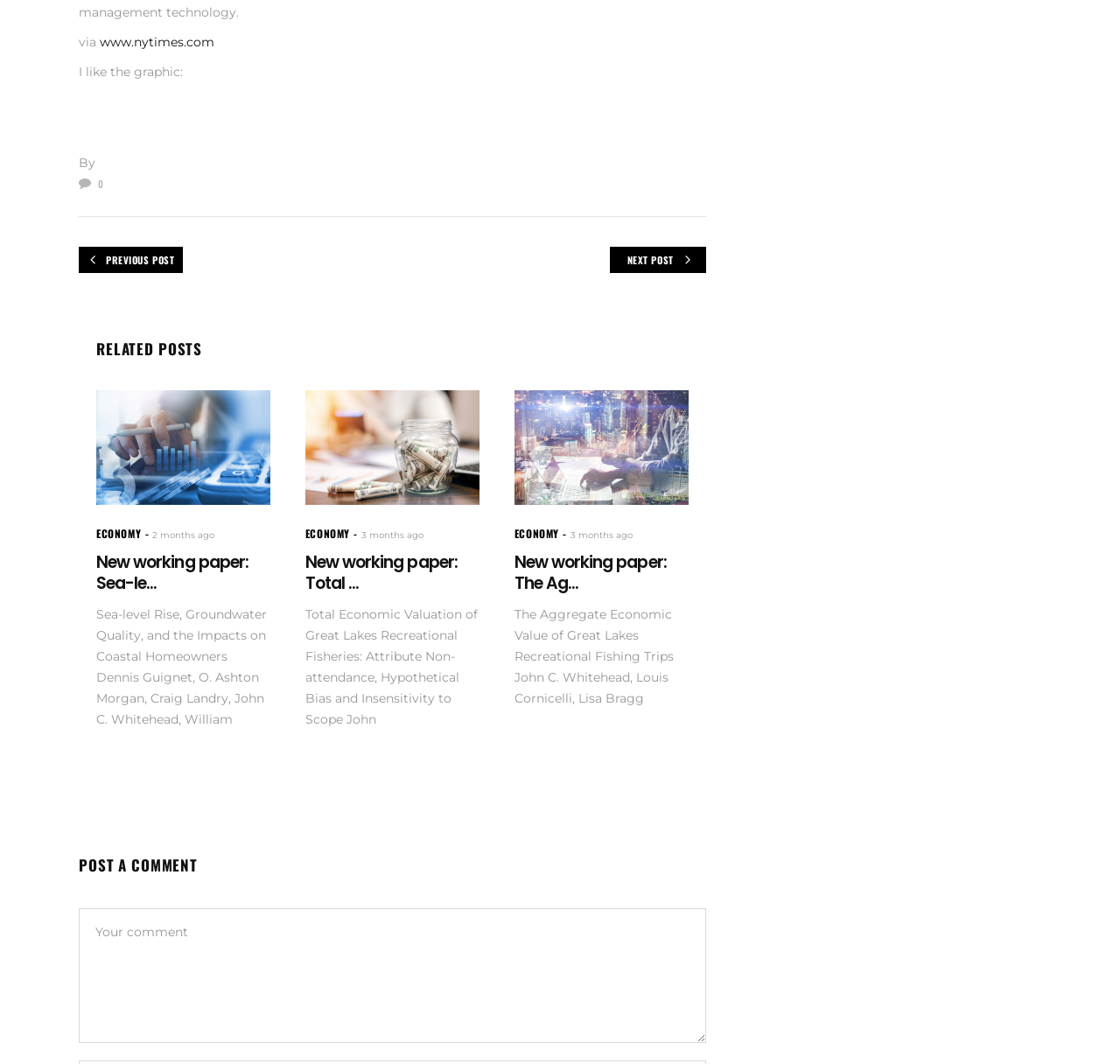How many related posts are shown on the page?
Please interpret the details in the image and answer the question thoroughly.

There are three posts listed under the heading 'RELATED POSTS', indicating that there are three related posts shown on the page.